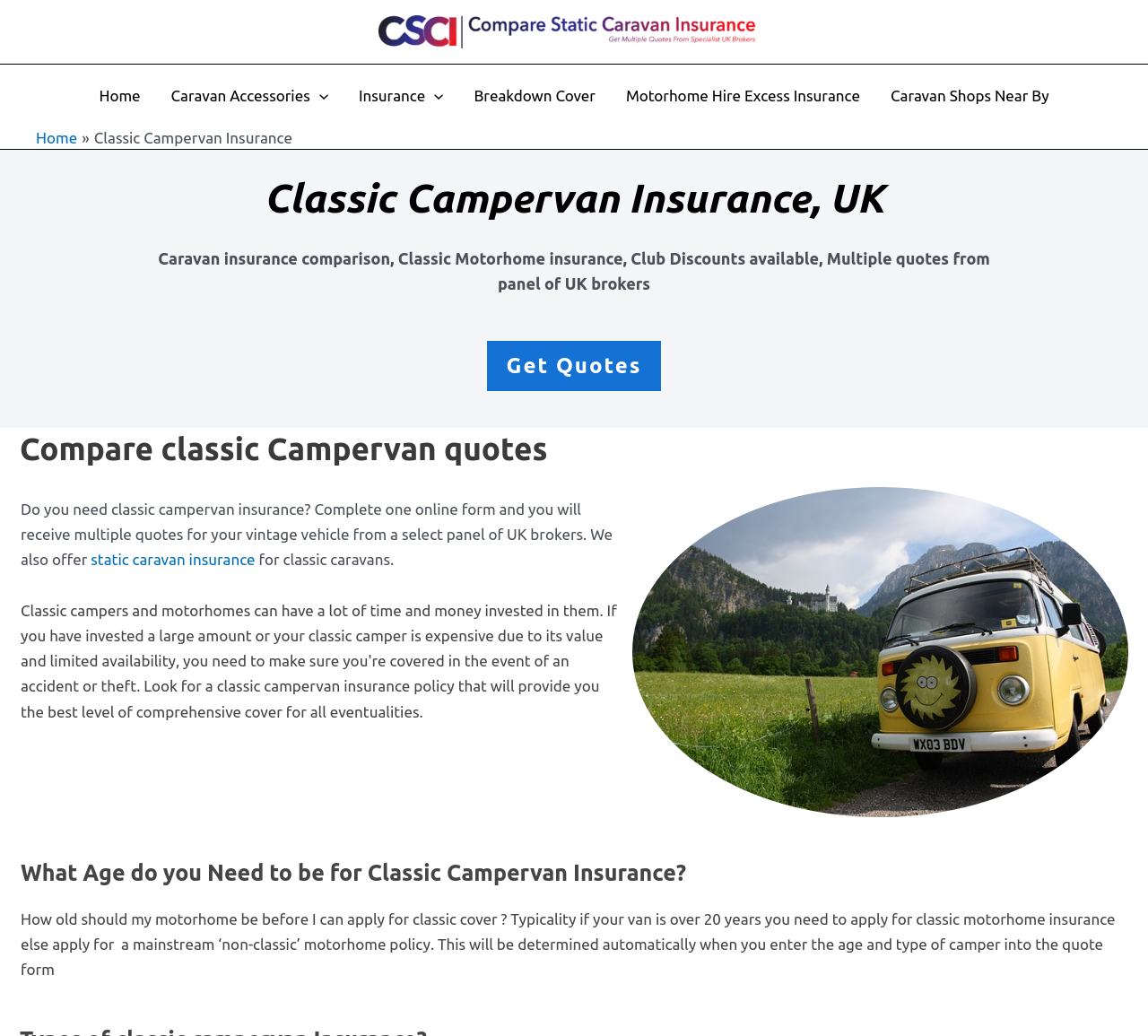What is the purpose of the 'Get Quotes' button?
Refer to the image and answer the question using a single word or phrase.

To receive multiple quotes